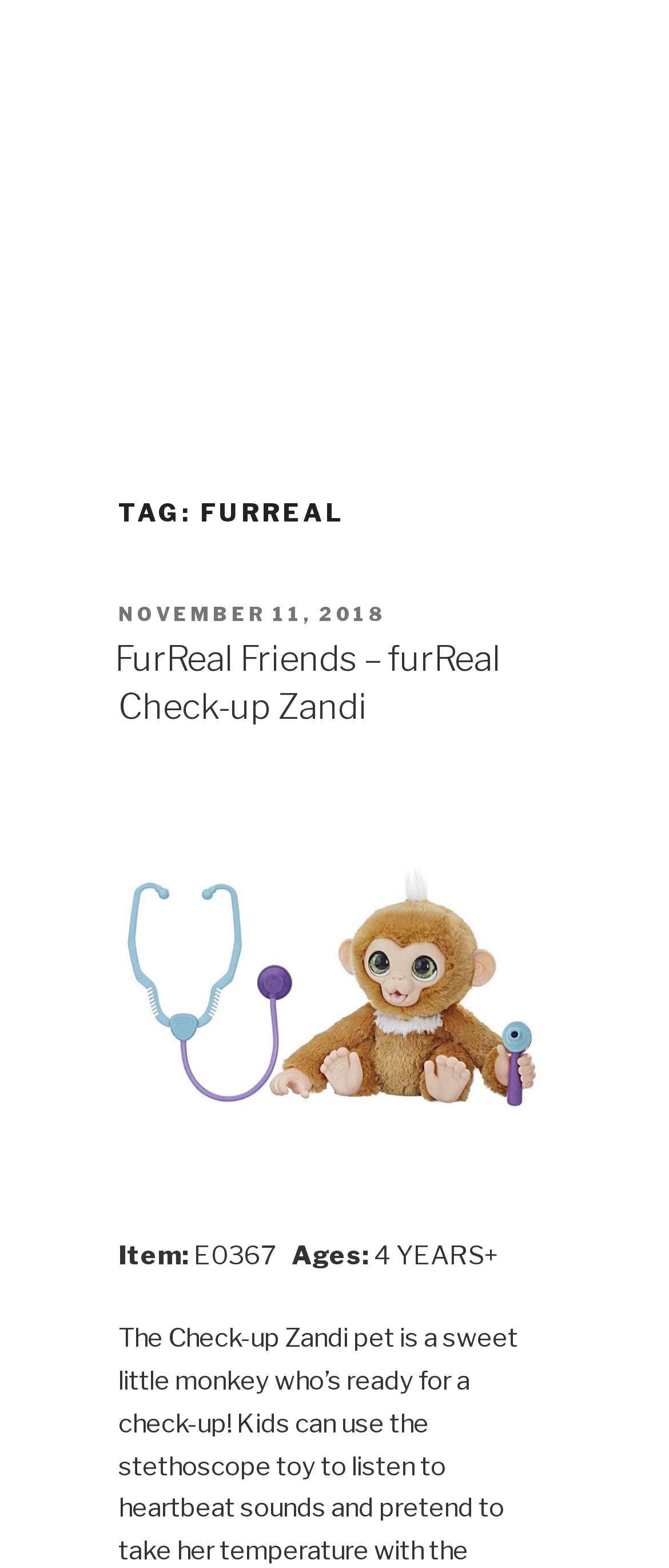What is the age range for this toy?
Based on the image, answer the question with as much detail as possible.

The webpage has a static text 'Ages: 4 YEARS+' which indicates the age range for this toy.